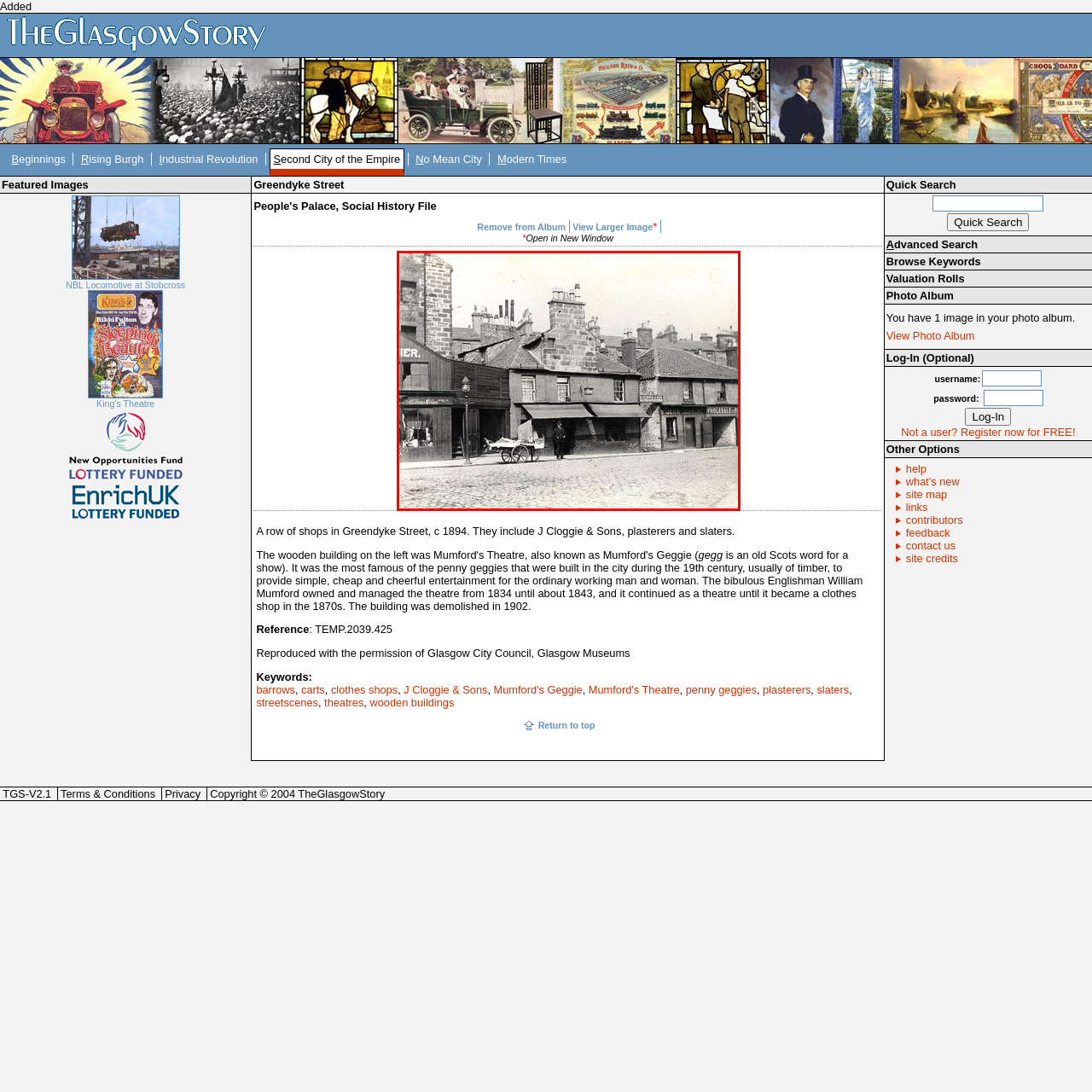Direct your attention to the section marked by the red bounding box and construct a detailed answer to the following question based on the image: What is the material of the street?

The caption describes the street as being framed by the characteristic cobblestone street, indicating that the material of the street is cobblestone.